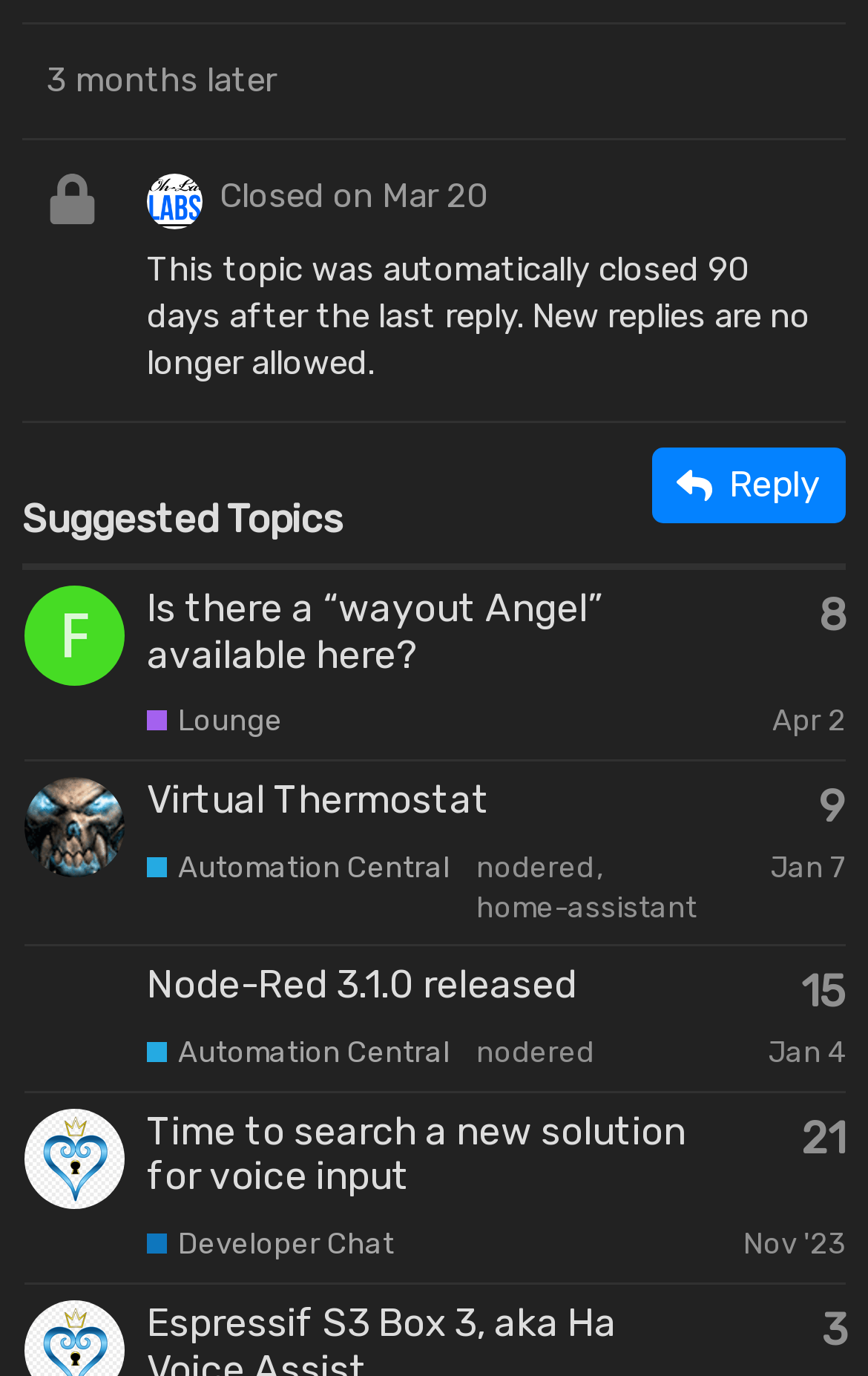Pinpoint the bounding box coordinates of the area that should be clicked to complete the following instruction: "View the topic 'Flucko Is there a “wayout Angel” available here?'". The coordinates must be given as four float numbers between 0 and 1, i.e., [left, top, right, bottom].

[0.027, 0.412, 0.974, 0.553]